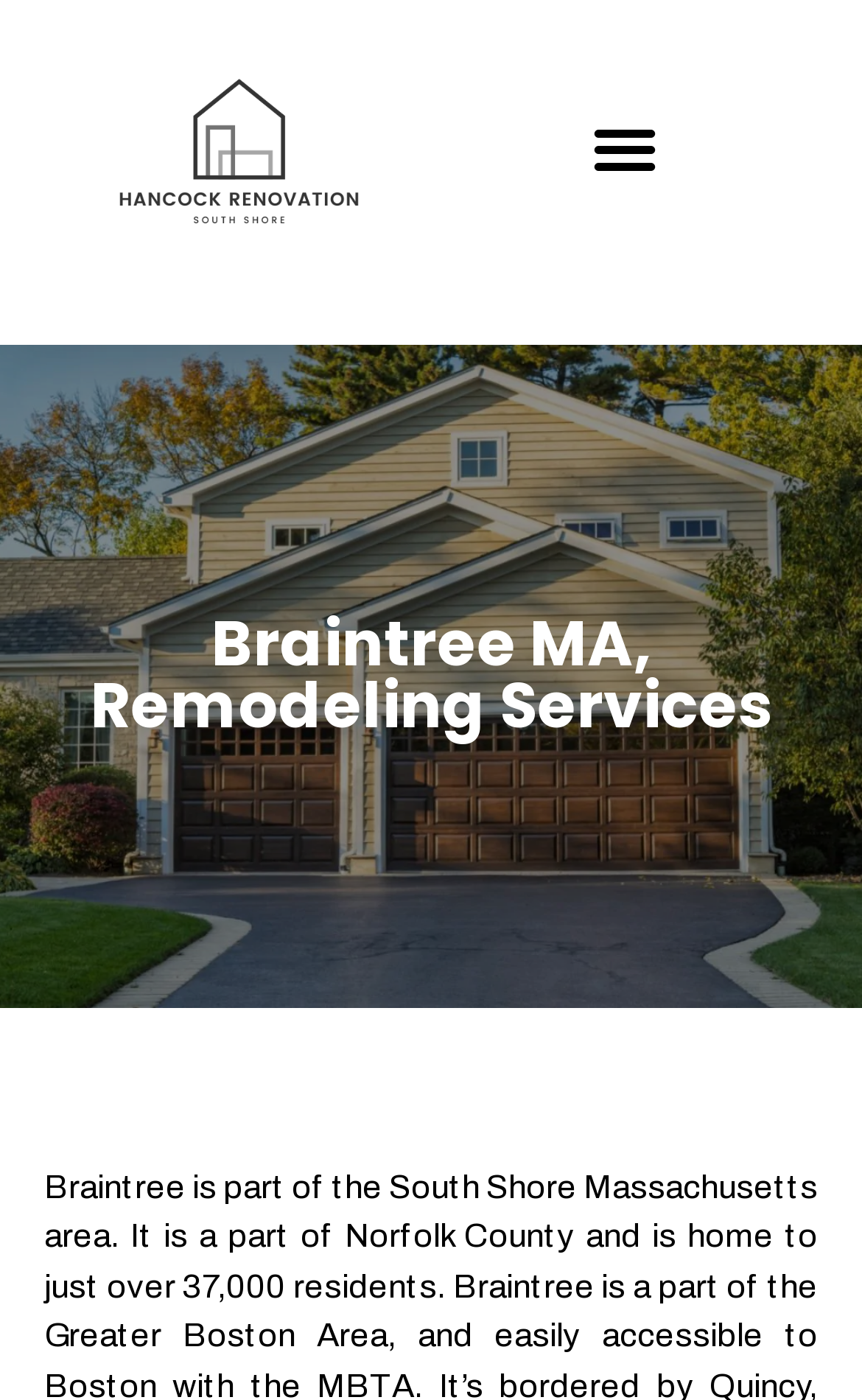Provide the bounding box coordinates of the HTML element this sentence describes: "alt="Hancock Renovation South Shore MA"". The bounding box coordinates consist of four float numbers between 0 and 1, i.e., [left, top, right, bottom].

[0.077, 0.047, 0.474, 0.167]